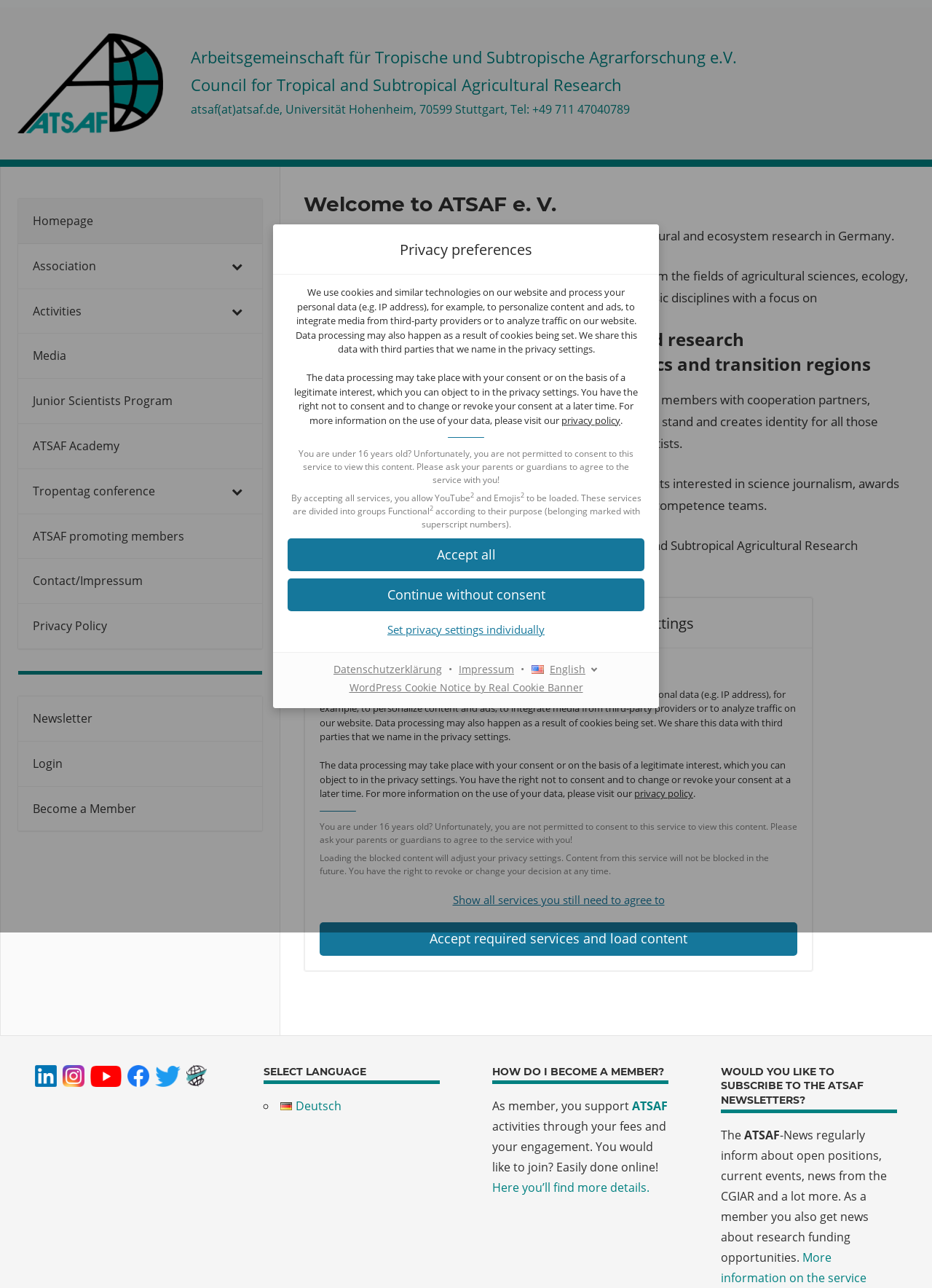Predict the bounding box of the UI element that fits this description: "Here you’ll find more details.".

[0.528, 0.916, 0.697, 0.928]